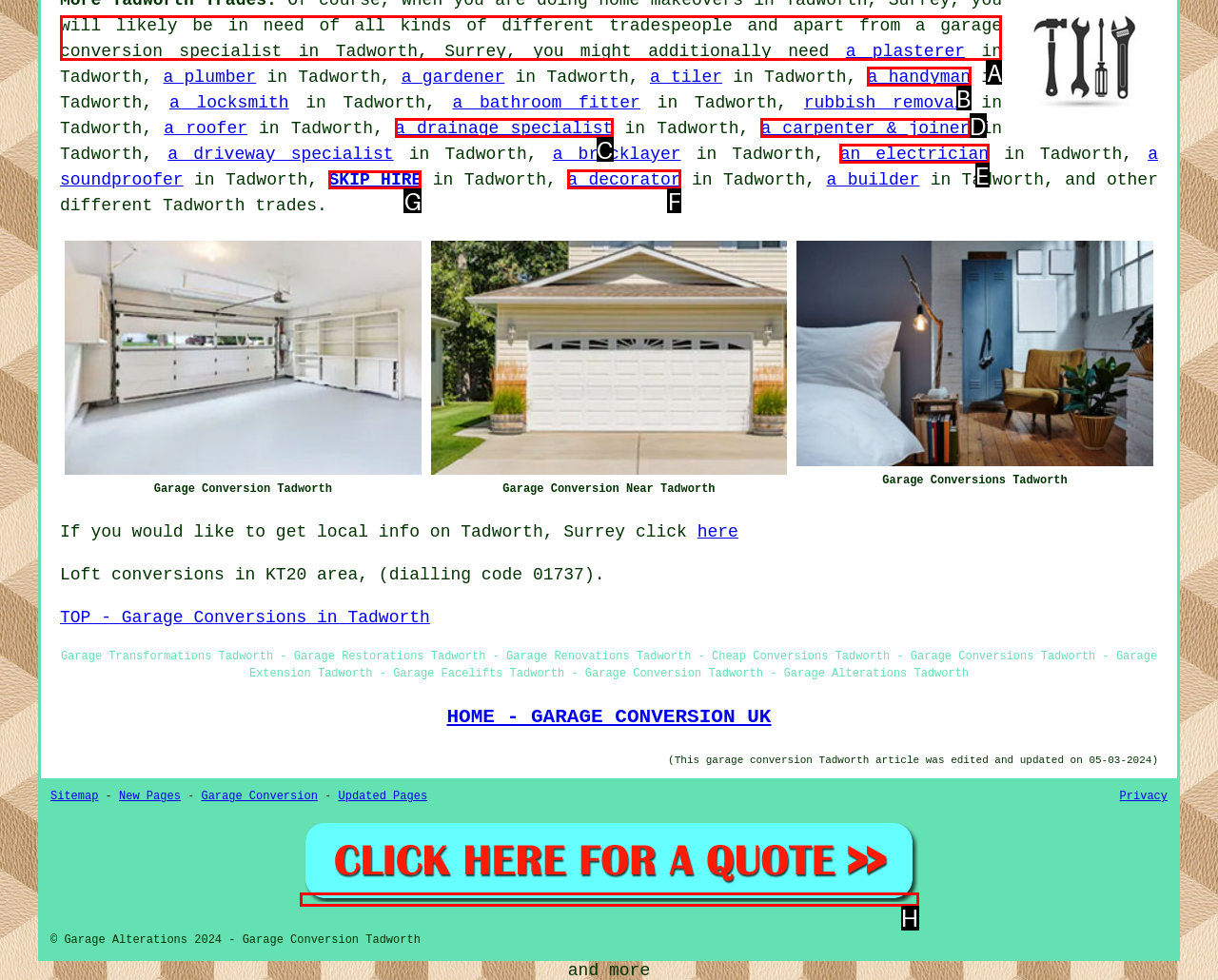Tell me which one HTML element you should click to complete the following task: click SKIP HIRE
Answer with the option's letter from the given choices directly.

G